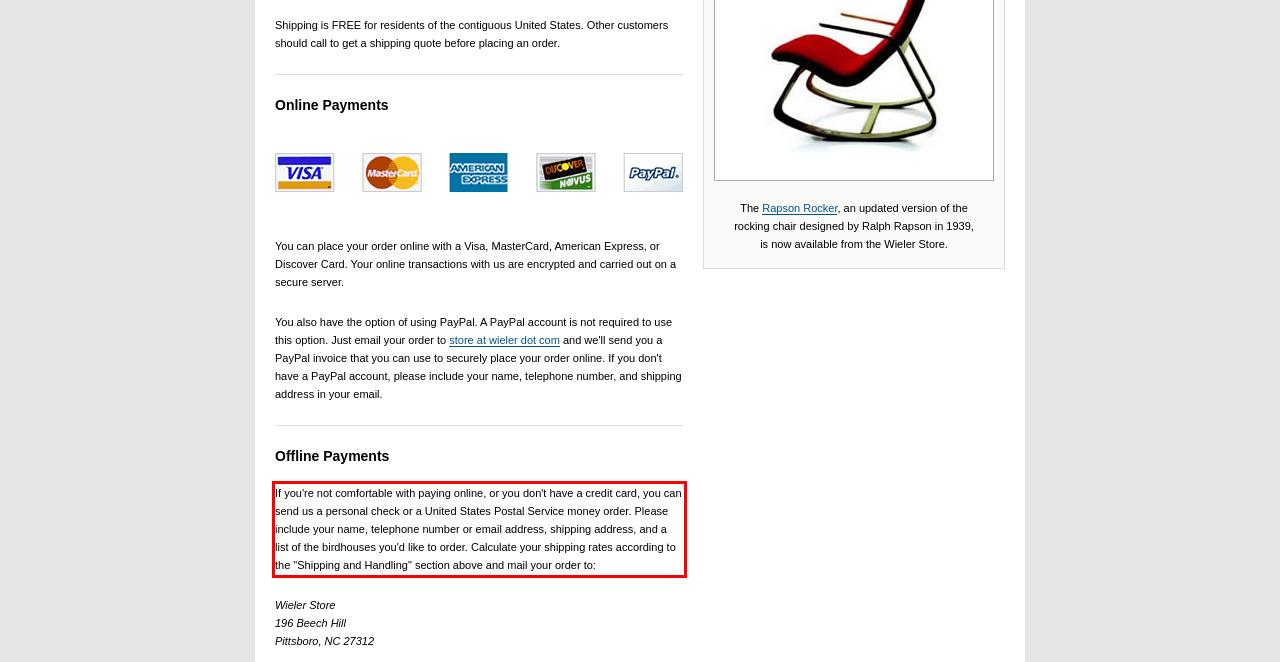You have a webpage screenshot with a red rectangle surrounding a UI element. Extract the text content from within this red bounding box.

If you're not comfortable with paying online, or you don't have a credit card, you can send us a personal check or a United States Postal Service money order. Please include your name, telephone number or email address, shipping address, and a list of the birdhouses you'd like to order. Calculate your shipping rates according to the "Shipping and Handling" section above and mail your order to: